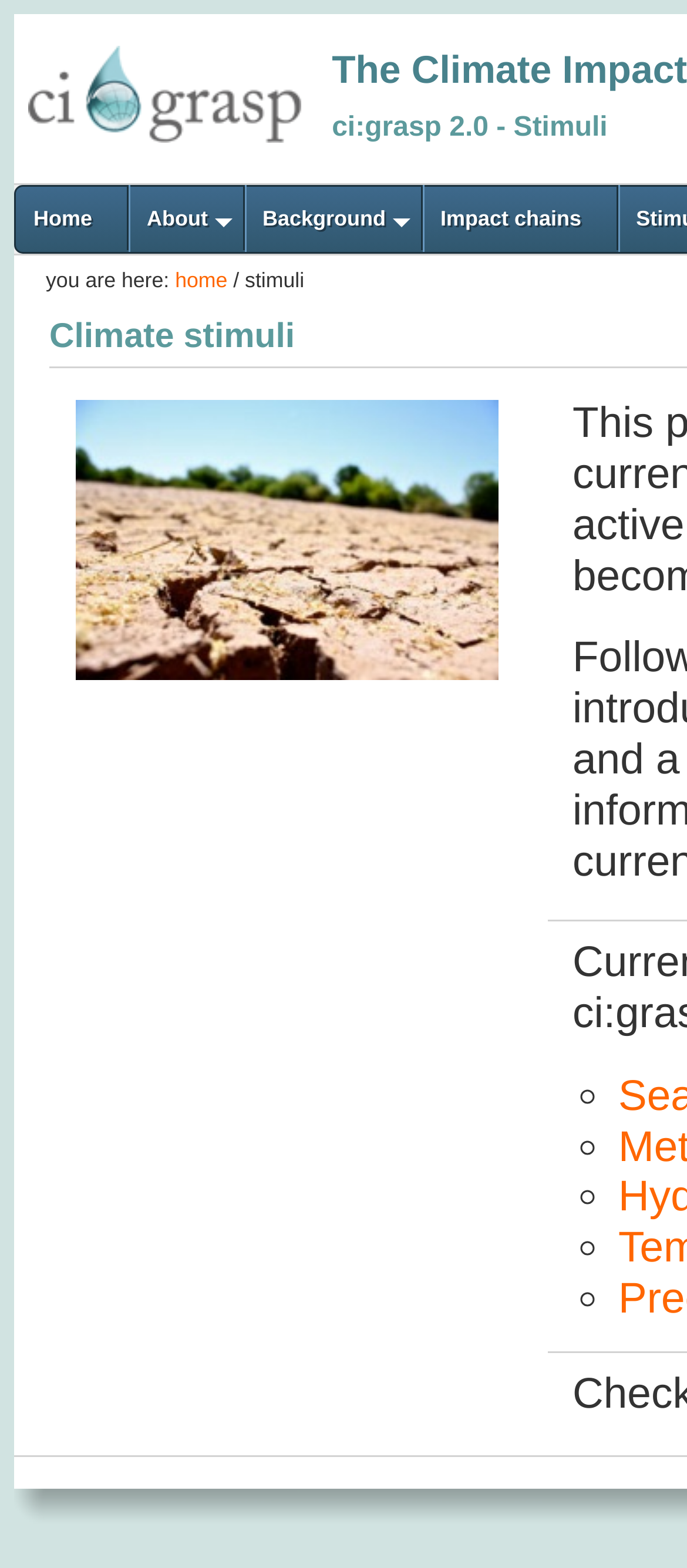How many links are in the top navigation bar?
Please provide a single word or phrase based on the screenshot.

4